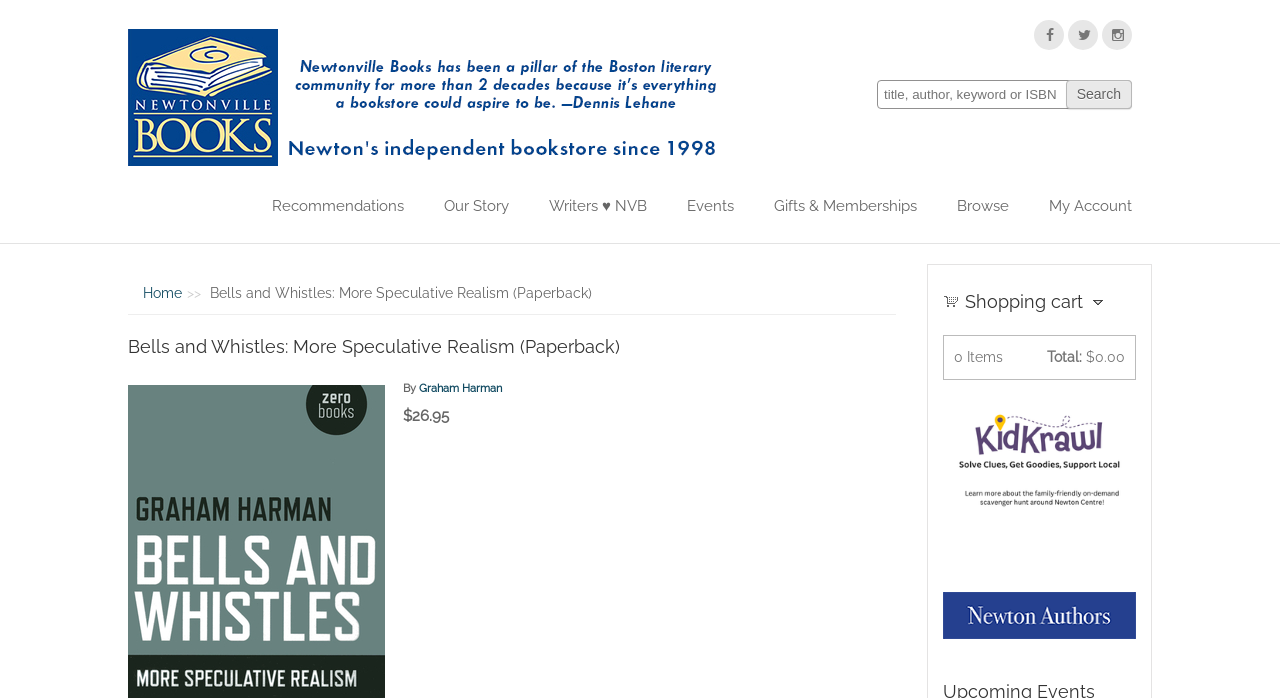Locate the bounding box coordinates of the UI element described by: "name="op" value="Search"". Provide the coordinates as four float numbers between 0 and 1, formatted as [left, top, right, bottom].

[0.833, 0.114, 0.884, 0.156]